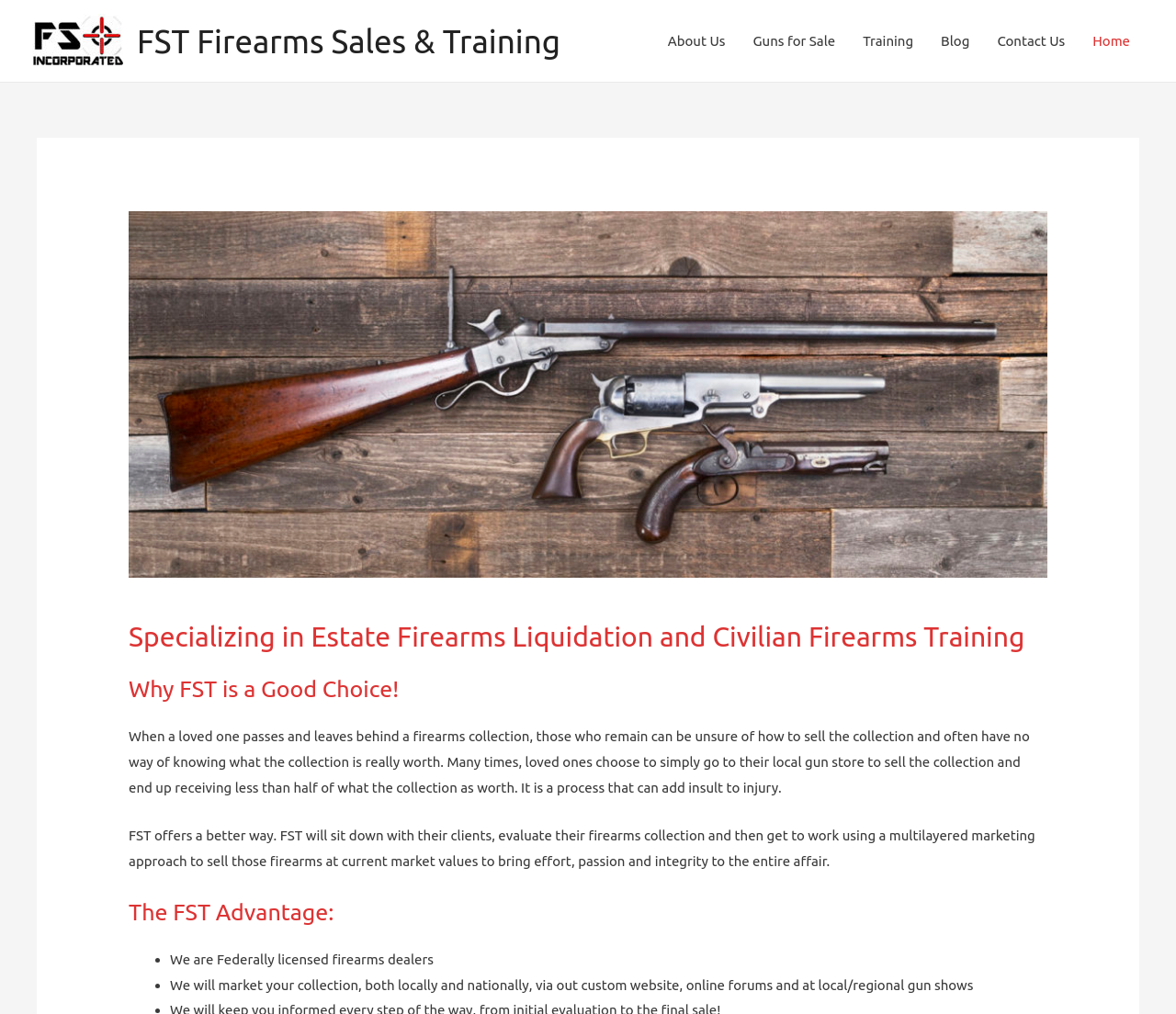Please determine the bounding box coordinates of the element to click in order to execute the following instruction: "Click on Training". The coordinates should be four float numbers between 0 and 1, specified as [left, top, right, bottom].

[0.722, 0.0, 0.788, 0.081]